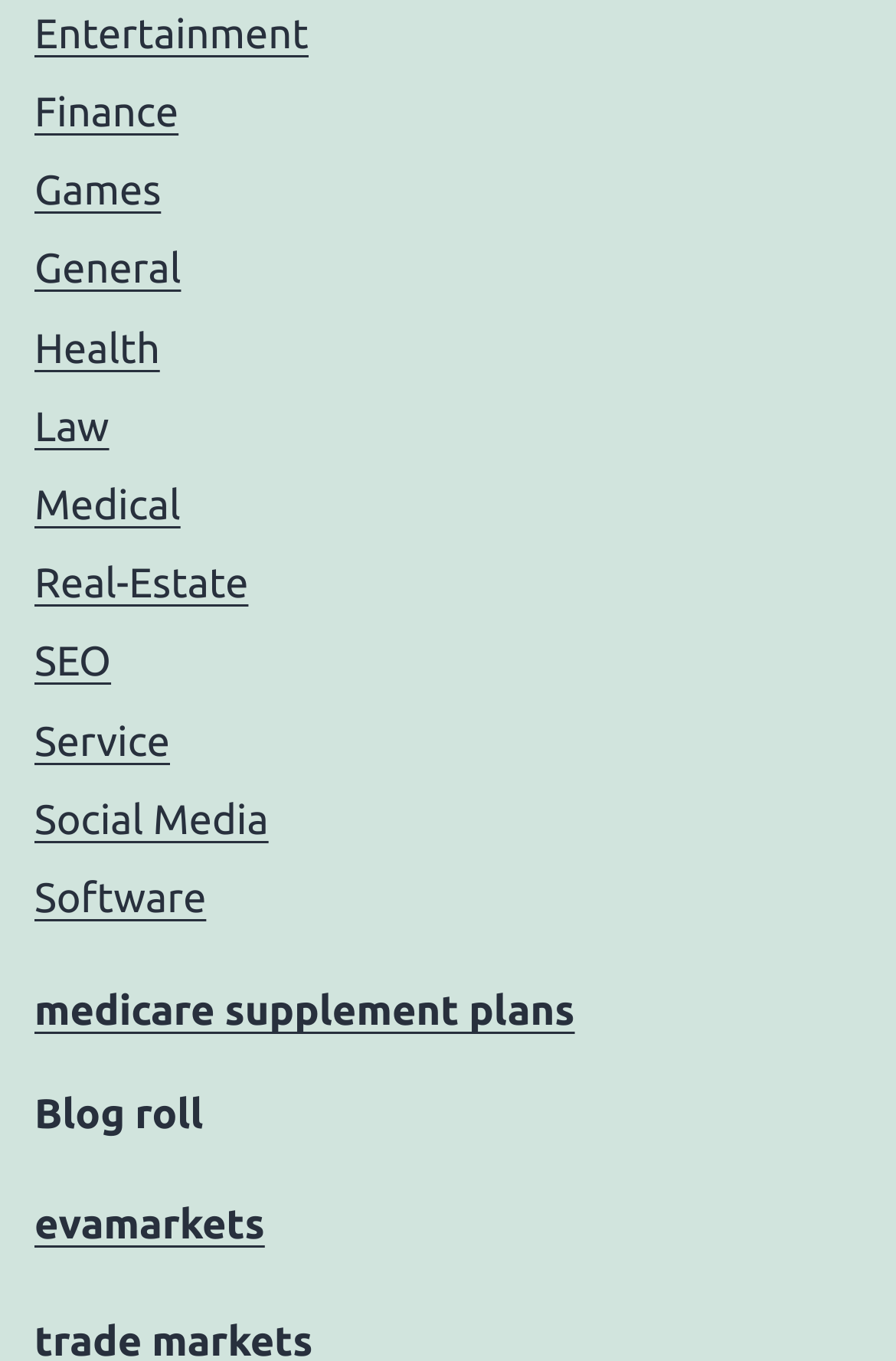Determine the bounding box coordinates for the area that needs to be clicked to fulfill this task: "Go to Evamarkets". The coordinates must be given as four float numbers between 0 and 1, i.e., [left, top, right, bottom].

[0.038, 0.884, 0.296, 0.917]